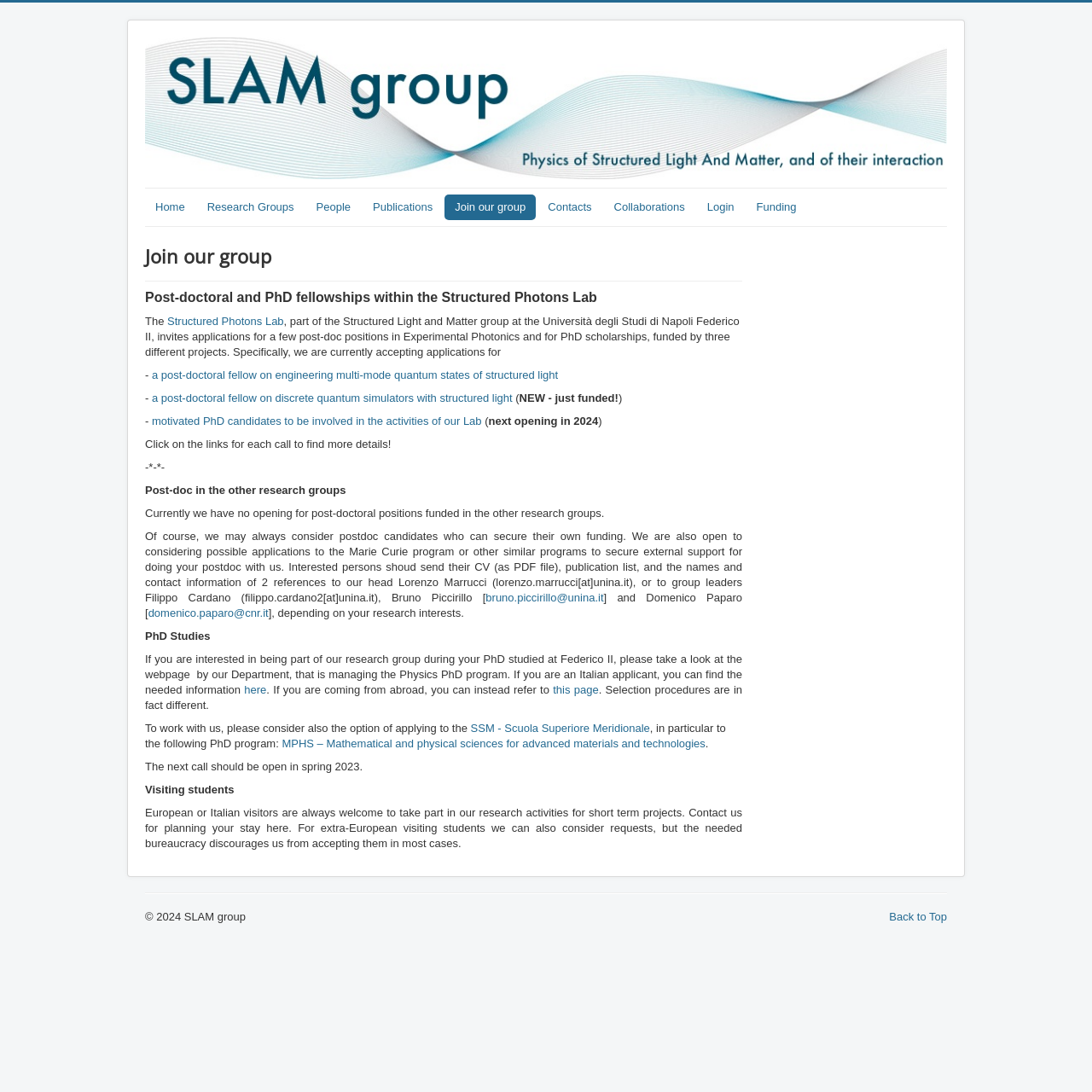Please mark the bounding box coordinates of the area that should be clicked to carry out the instruction: "Click on the 'SLAM group' link".

[0.133, 0.034, 0.867, 0.164]